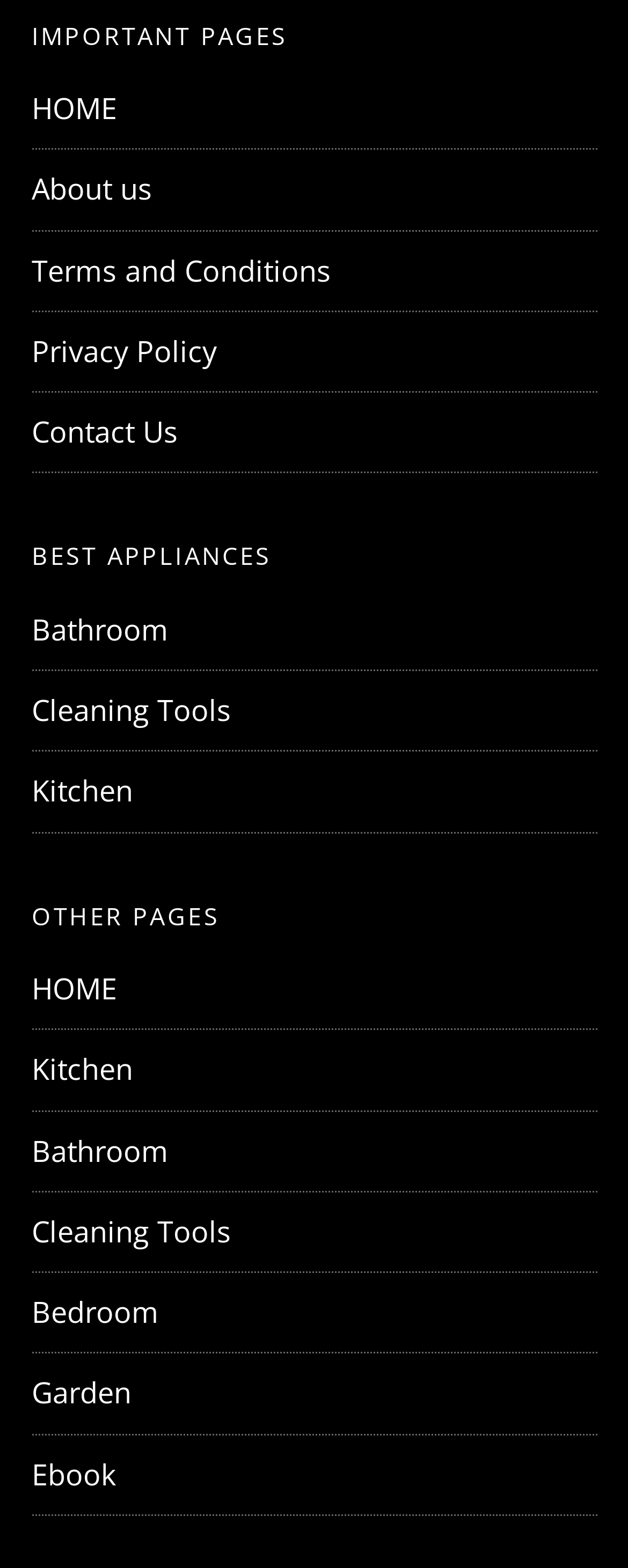How many categories are there under BEST APPLIANCES?
Please ensure your answer to the question is detailed and covers all necessary aspects.

By examining the webpage, I found a heading 'BEST APPLIANCES' with three links underneath it, namely 'Bathroom', 'Cleaning Tools', and 'Kitchen', which suggests that there are three categories under BEST APPLIANCES.